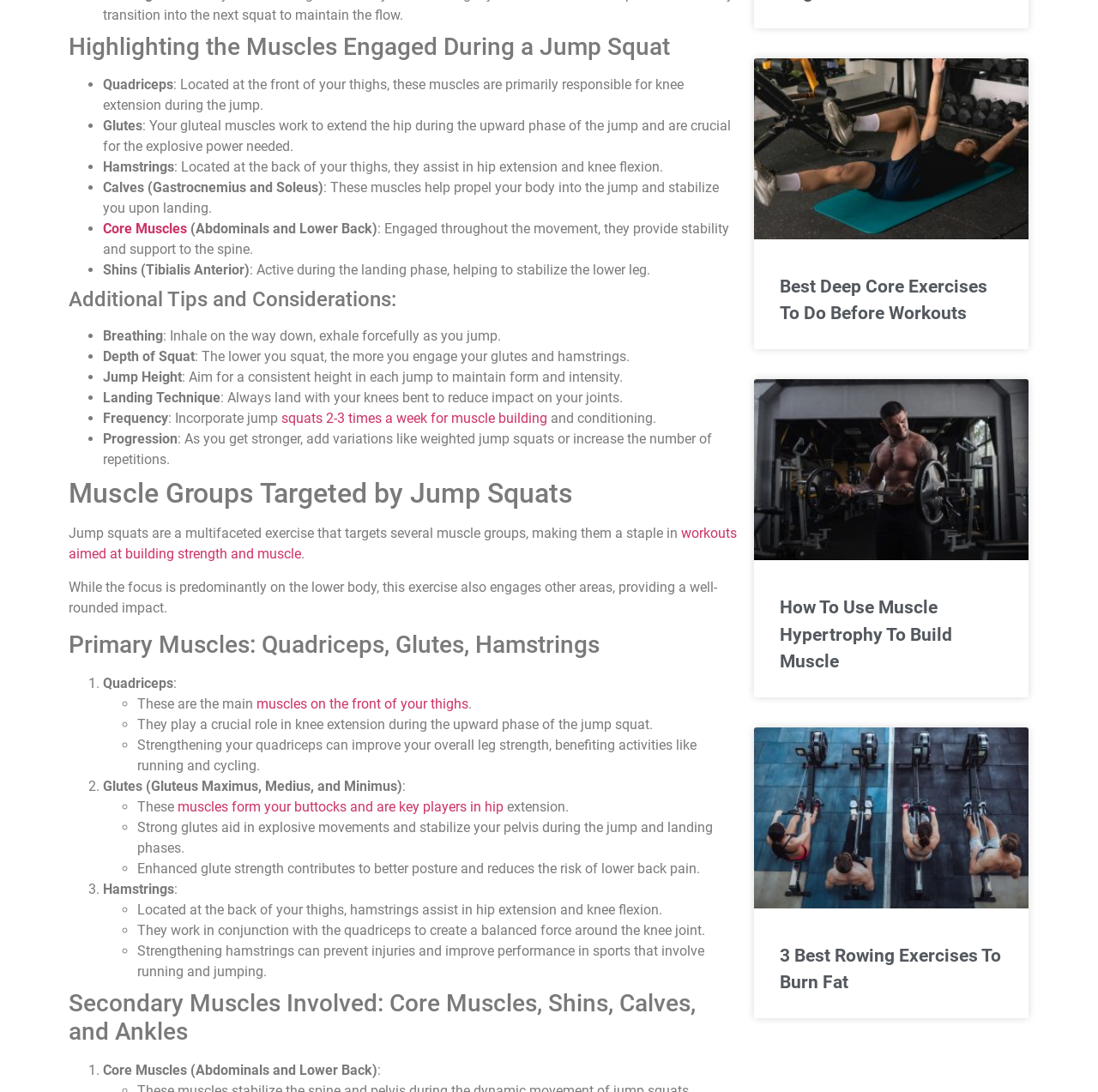Please determine the bounding box coordinates for the element with the description: "Core Muscles".

[0.094, 0.202, 0.17, 0.217]